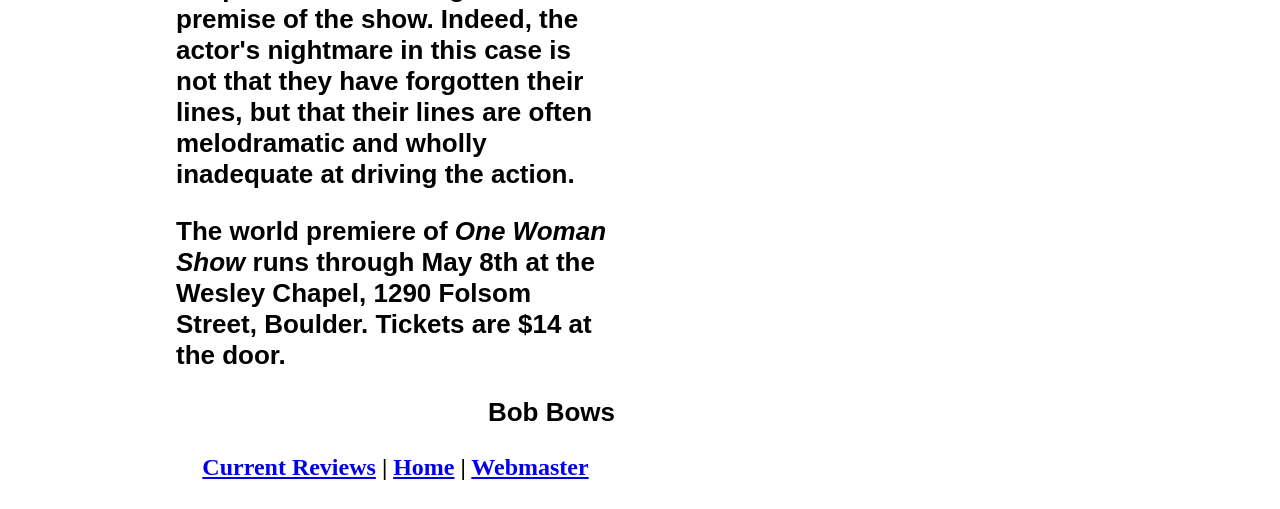Provide the bounding box coordinates of the HTML element this sentence describes: "Current Reviews". The bounding box coordinates consist of four float numbers between 0 and 1, i.e., [left, top, right, bottom].

[0.158, 0.892, 0.294, 0.943]